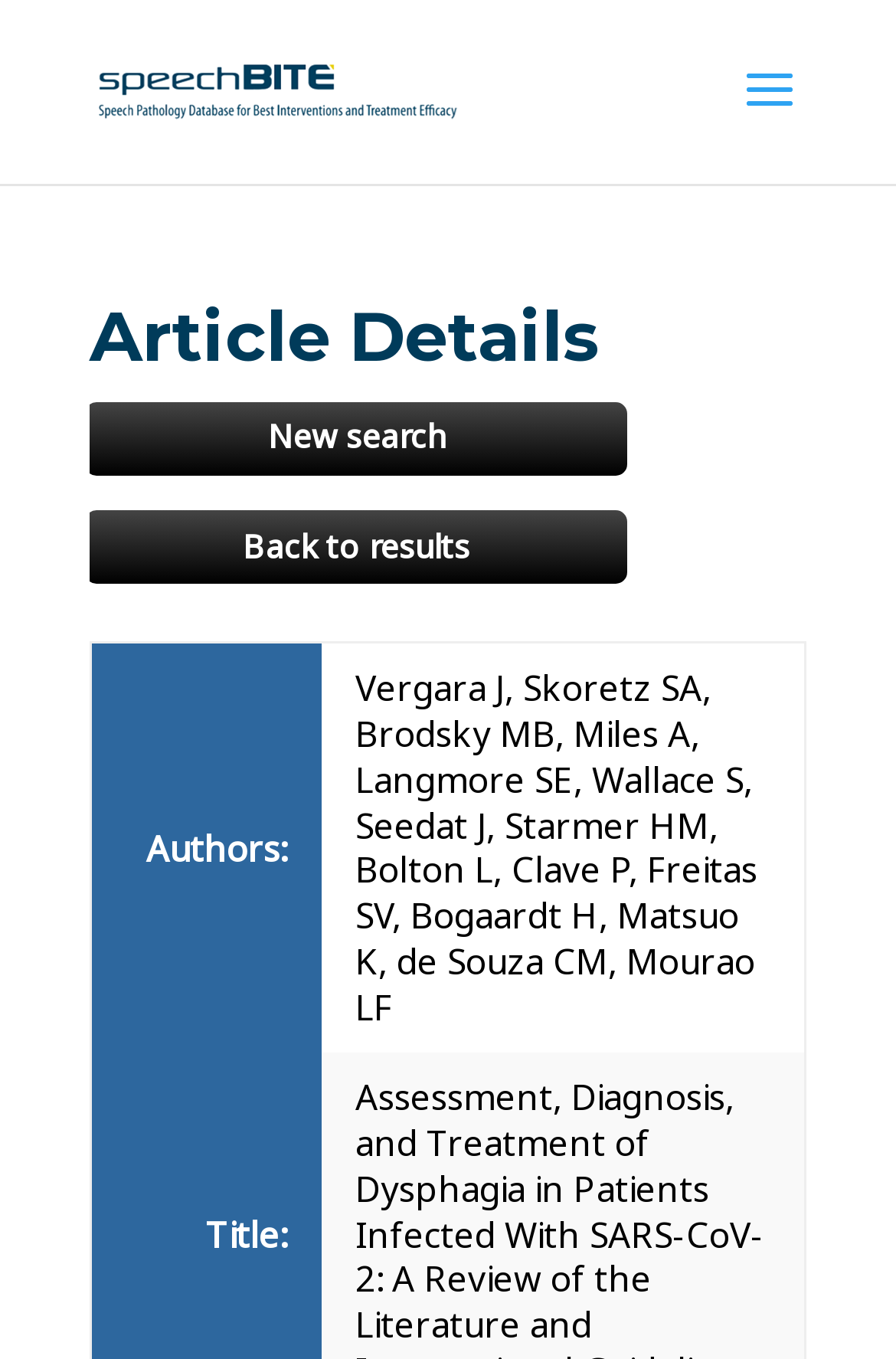What is the name of the website?
Please answer the question with a detailed and comprehensive explanation.

The name of the website can be found at the top left corner of the webpage, where it says 'speechBITE' in a link format.